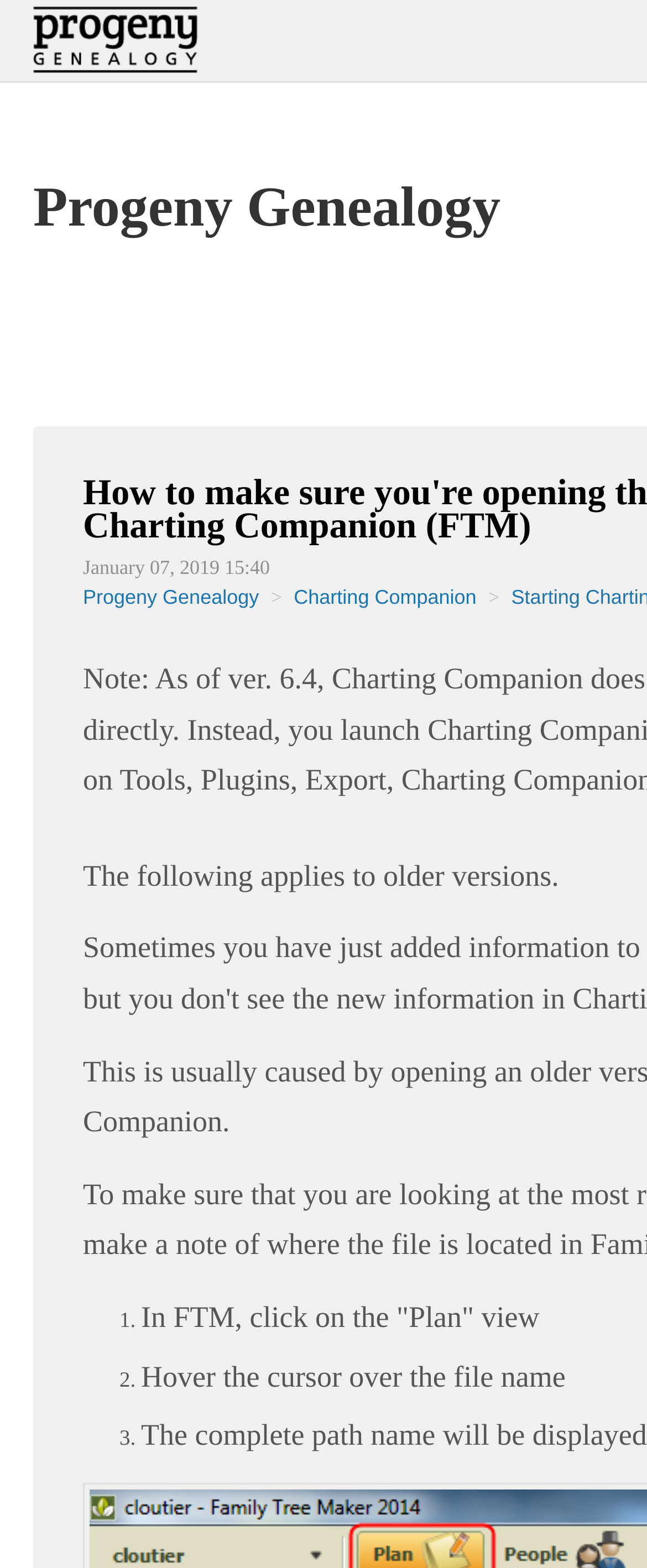Examine the screenshot and answer the question in as much detail as possible: When was the webpage last updated?

The webpage displays a timestamp of 'January 07, 2019 15:40', which suggests that the webpage was last updated at this time.